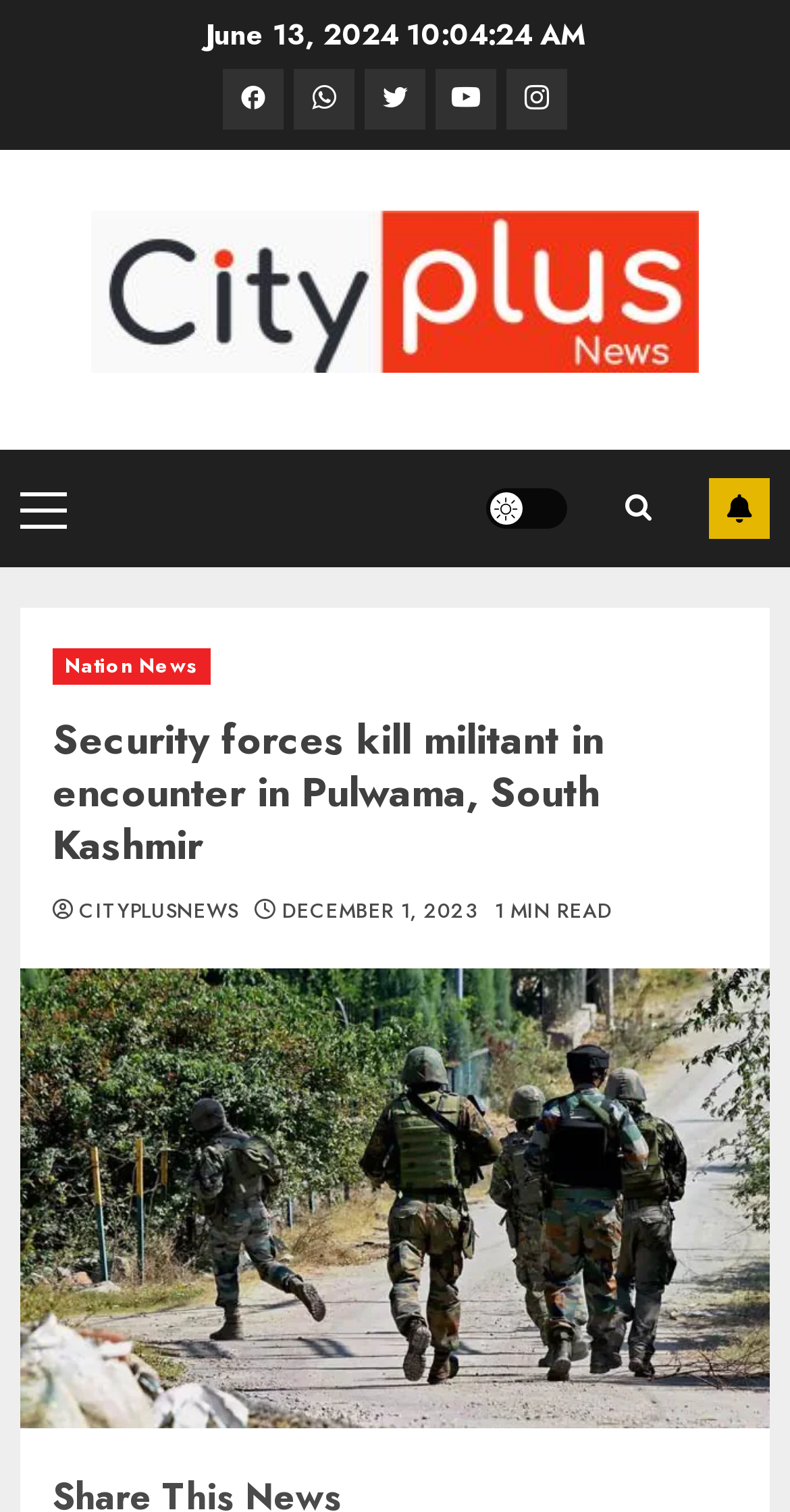What social media platforms are available for sharing?
Refer to the image and give a detailed response to the question.

I found the social media platforms by looking at the links at the top of the webpage, which include Facebook, Whatsapp, Twitter, Youtube, and Instagram.